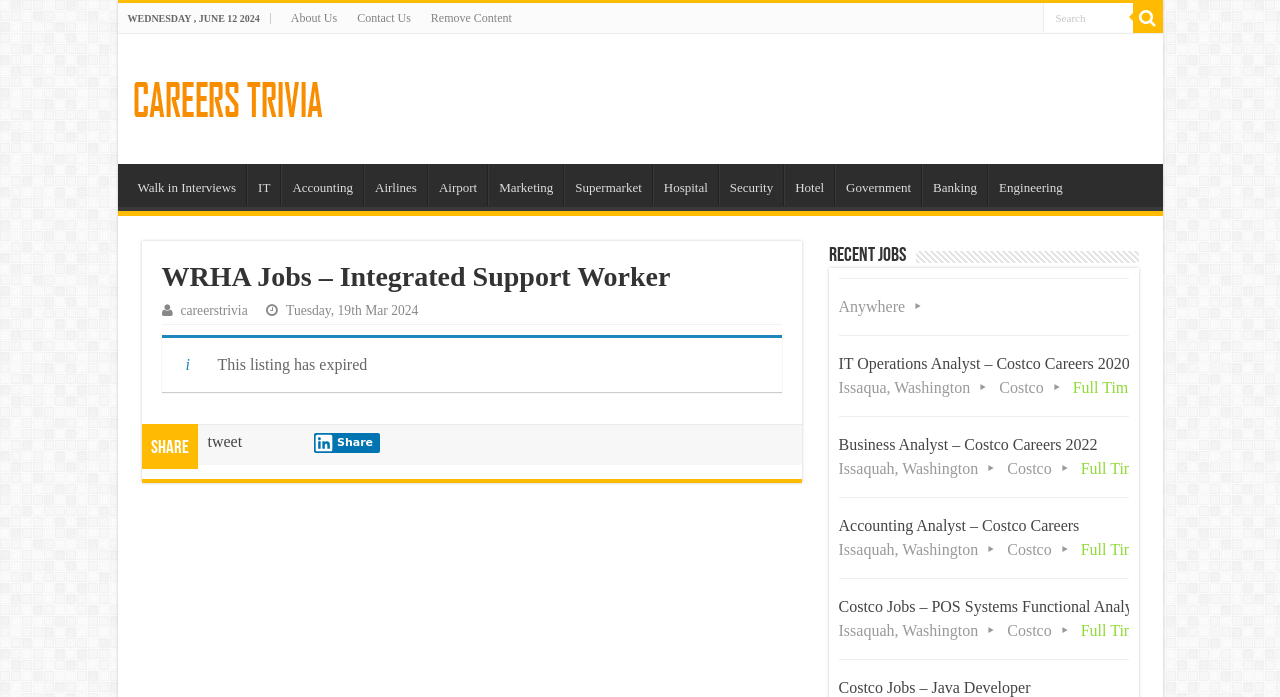Generate a detailed explanation of the webpage's features and information.

This webpage appears to be a job listing page, specifically for a WRHA Jobs - Integrated Support Worker position. At the top of the page, there is a date displayed, "WEDNESDAY, JUNE 12 2024", followed by a row of links to other pages, including "About Us", "Contact Us", and "Remove Content". To the right of these links, there is a search bar with a magnifying glass icon and a placeholder text "Search".

Below this top section, there is a heading "Careers Trivia – Latest Jobs 2022" with a link and an image associated with it. Underneath, there are several links to different job categories, such as "Walk in Interviews", "IT", "Accounting", "Airlines", and more, arranged horizontally across the page.

The main content of the page is an article section that takes up most of the page's real estate. Within this section, there is a heading "WRHA Jobs – Integrated Support Worker" followed by a link to "careerstrivia" and a date "Tuesday, 19th Mar 2024". Below this, there is a notice that "This listing has expired" and a "Share" button with associated links to share the job listing on social media.

Further down, there is a heading "Recent Jobs" with several links to job listings, including "Anywhere", "IT Operations Analyst", "Business Analyst", "Accounting Analyst", and "POS Systems Functional Analyst", all related to Costco careers. These links are arranged vertically, with each job listing taking up a significant portion of the page's width.